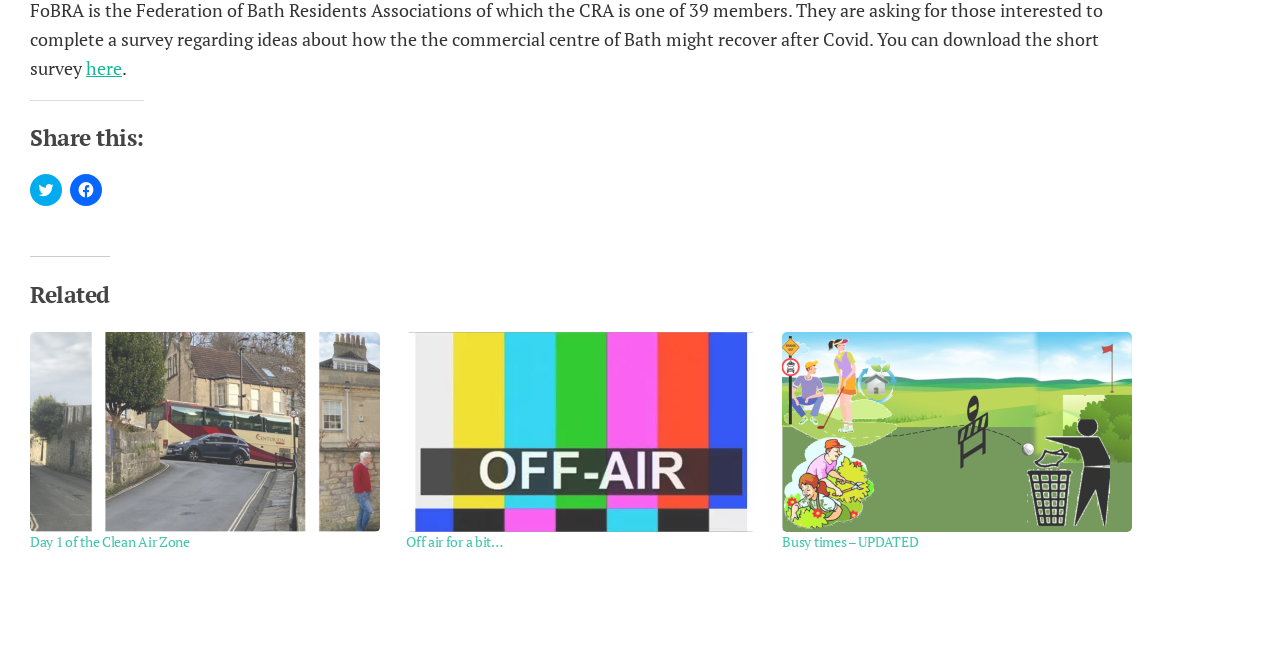What is the purpose of the links with Twitter and Facebook icons?
Provide an in-depth and detailed answer to the question.

The links with Twitter and Facebook icons are located under the 'Share this:' heading, indicating that they are meant to be used to share the content of the webpage on social media platforms.